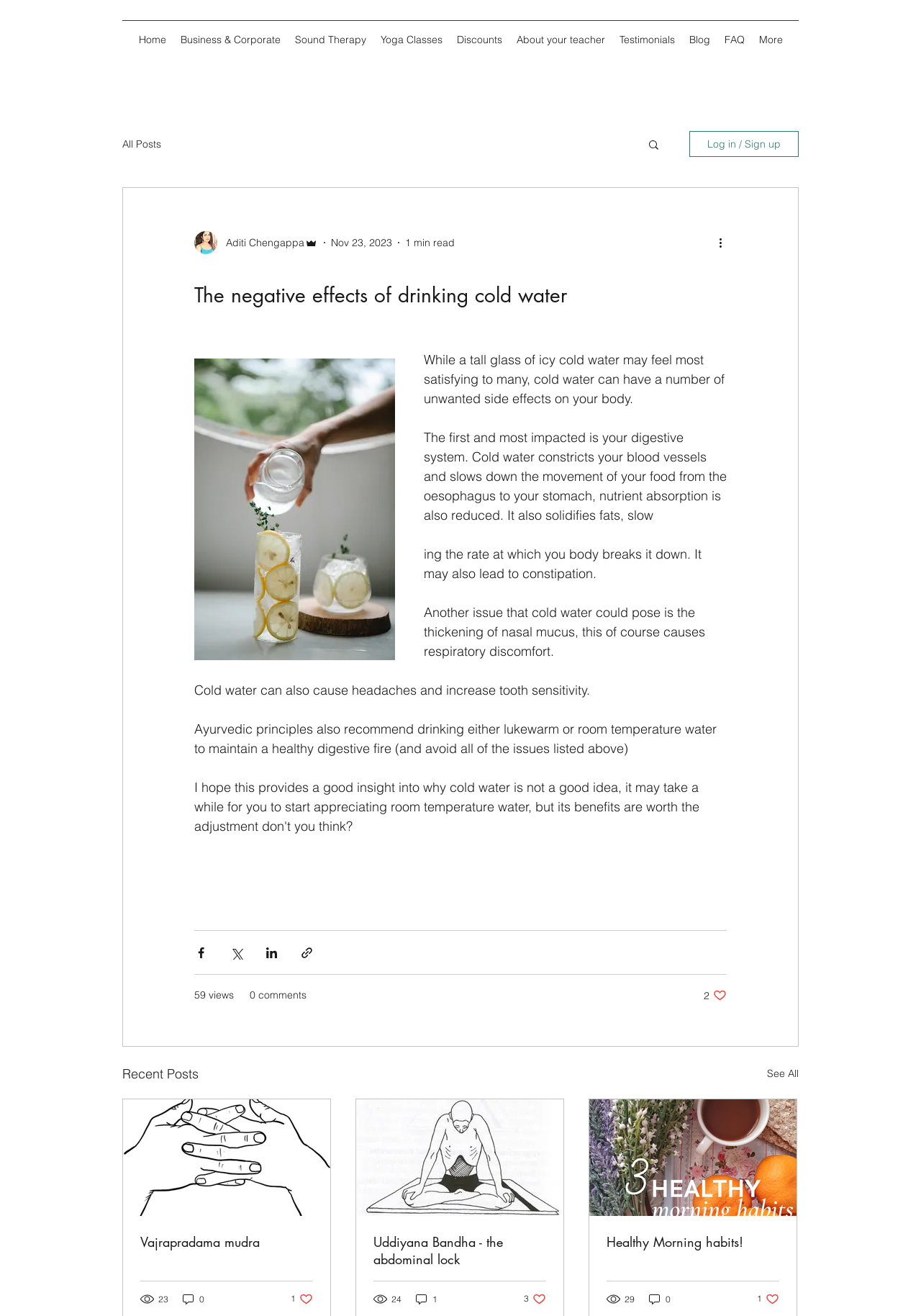Please identify the bounding box coordinates of the region to click in order to complete the task: "Log in or sign up". The coordinates must be four float numbers between 0 and 1, specified as [left, top, right, bottom].

[0.748, 0.1, 0.867, 0.119]